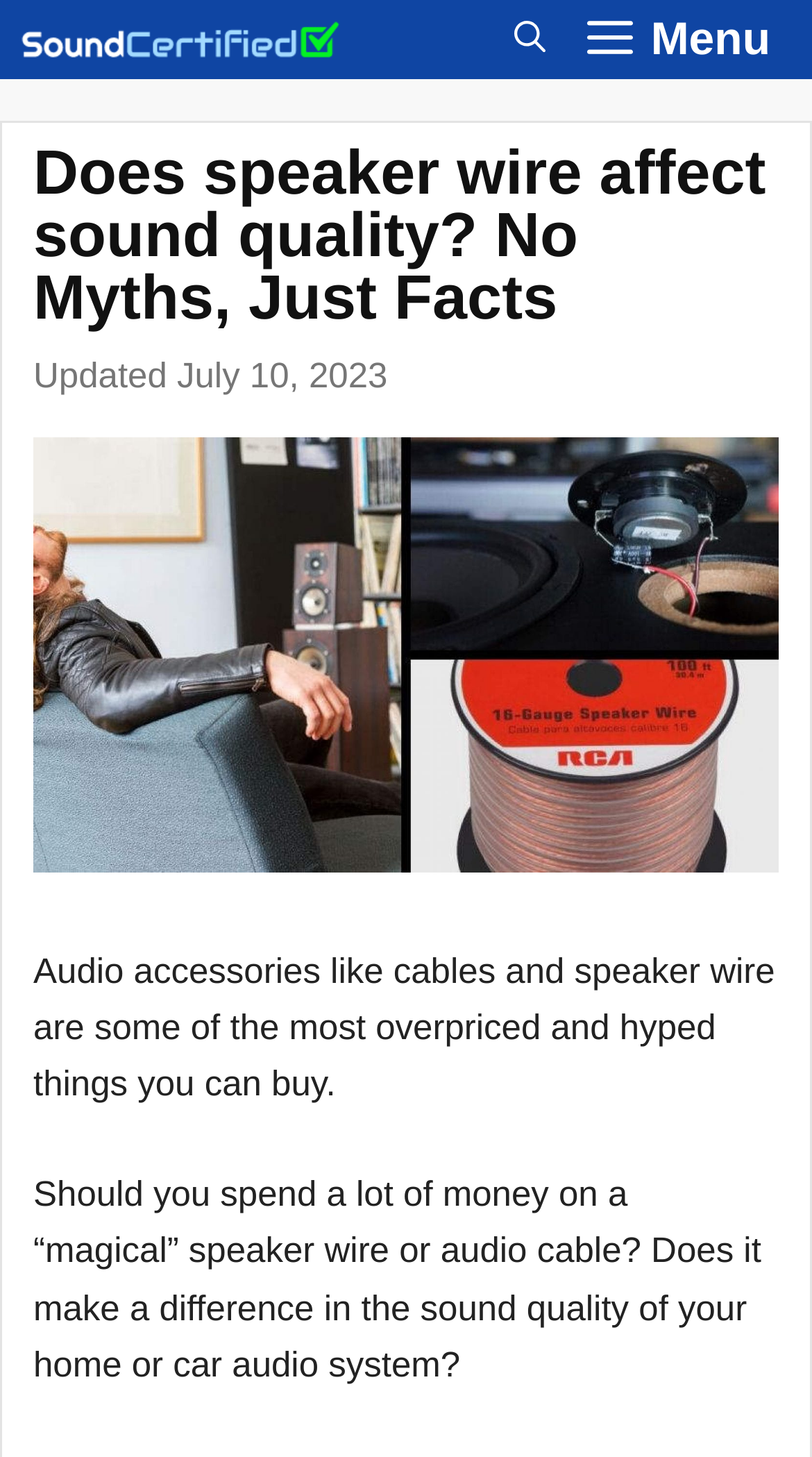Please find the bounding box for the UI element described by: "woody".

None